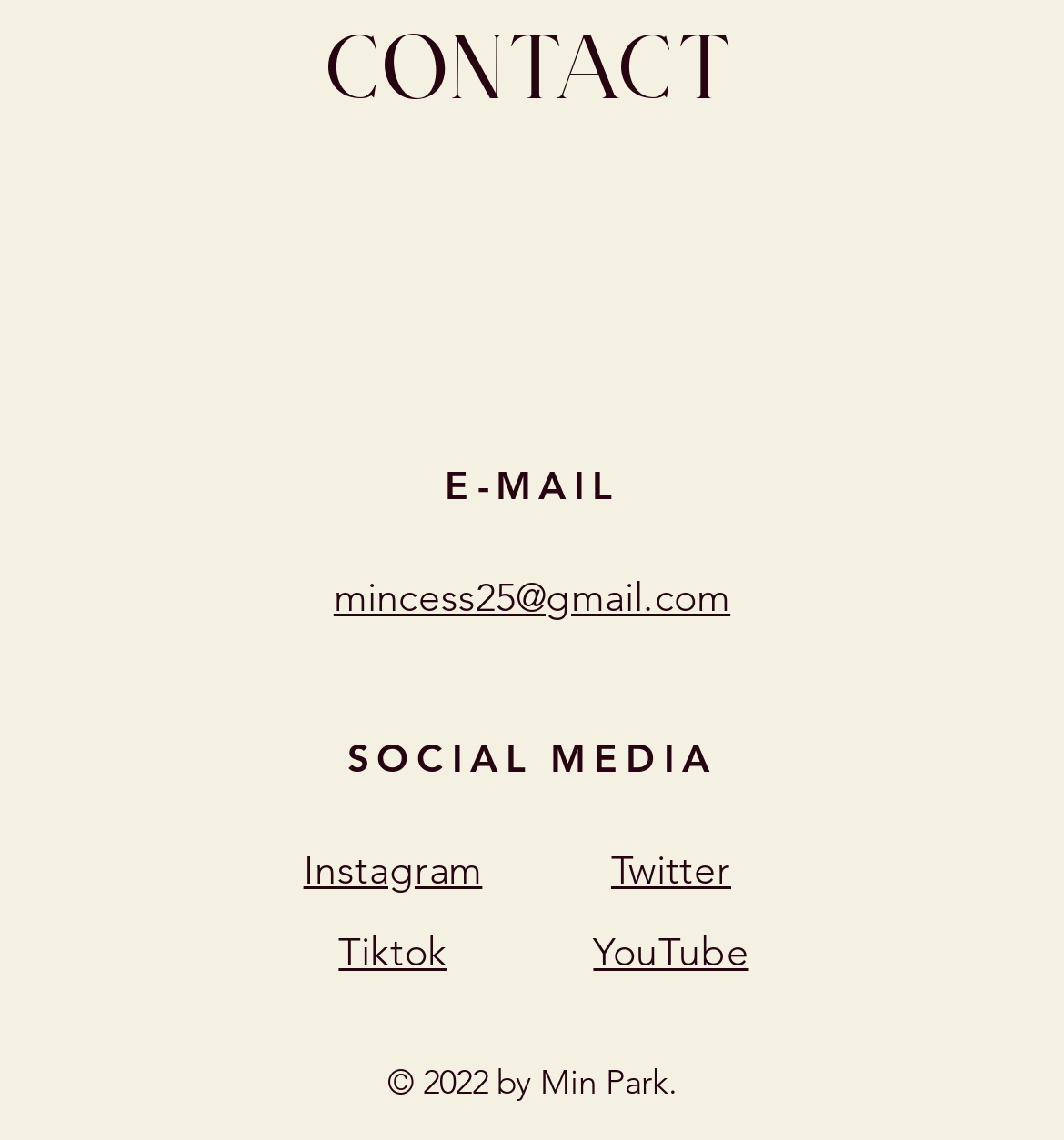What is the latest year mentioned on the webpage?
Identify the answer in the screenshot and reply with a single word or phrase.

2022